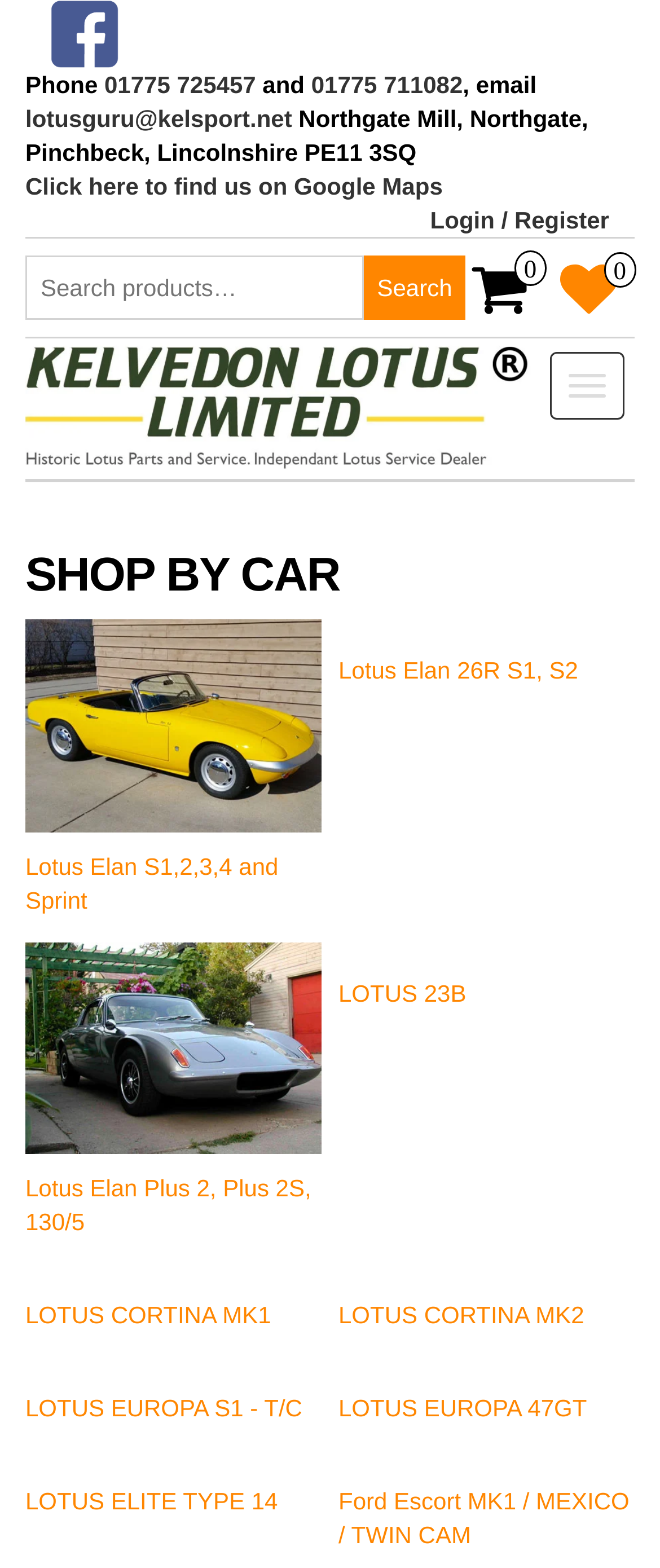What is the phone number to contact?
From the screenshot, supply a one-word or short-phrase answer.

01775 725457